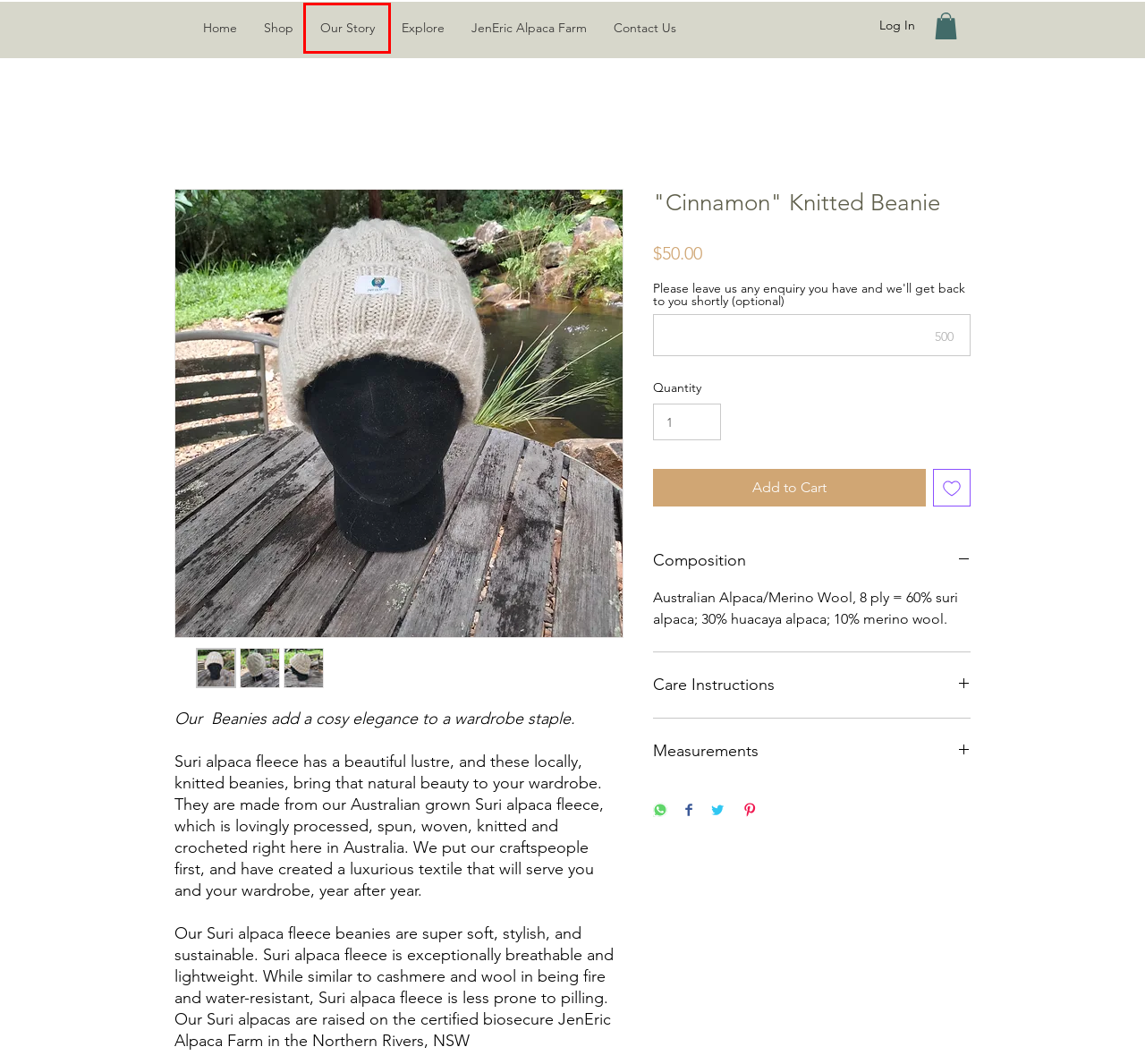Observe the webpage screenshot and focus on the red bounding box surrounding a UI element. Choose the most appropriate webpage description that corresponds to the new webpage after clicking the element in the bounding box. Here are the candidates:
A. JAFF Designs | Contact Us | Larnook | New South Wales | Australia
B. JAFF Designs | Privacy Policy
C. JAFF Designs | Our Story
D. JAFF Designs | Shipping & Returns
E. JAFF Designs | JenEric Alpaca Farm
F. JAFF Designs | Terms & Conditions
G. JAFF Designs | FAQ
H. JAFF Designs | Suri Alpaca Fleece Garments | Northern Rivers | Australia

C